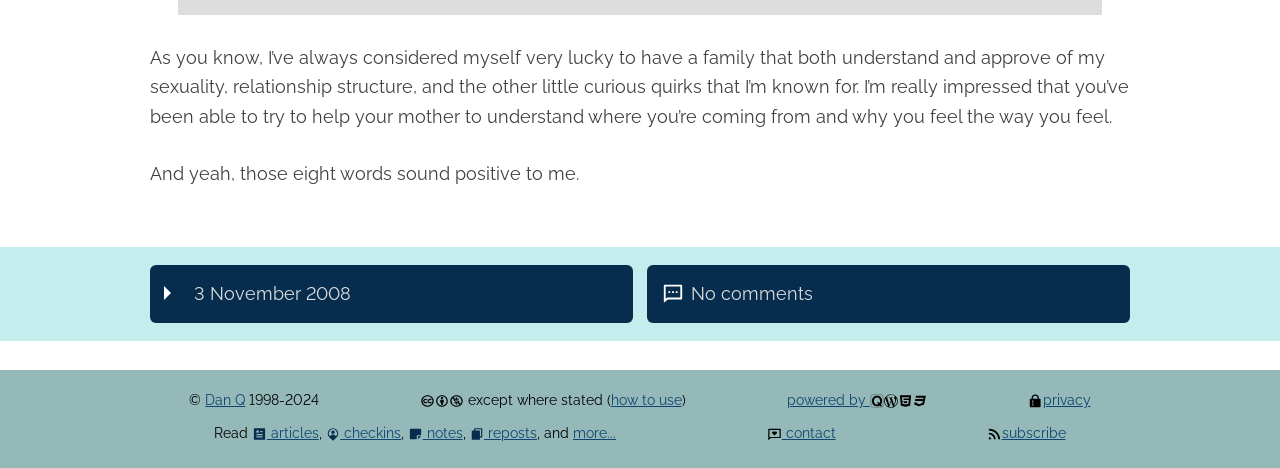Use a single word or phrase to answer the question:
What is the date mentioned in the footer?

3 November 2008